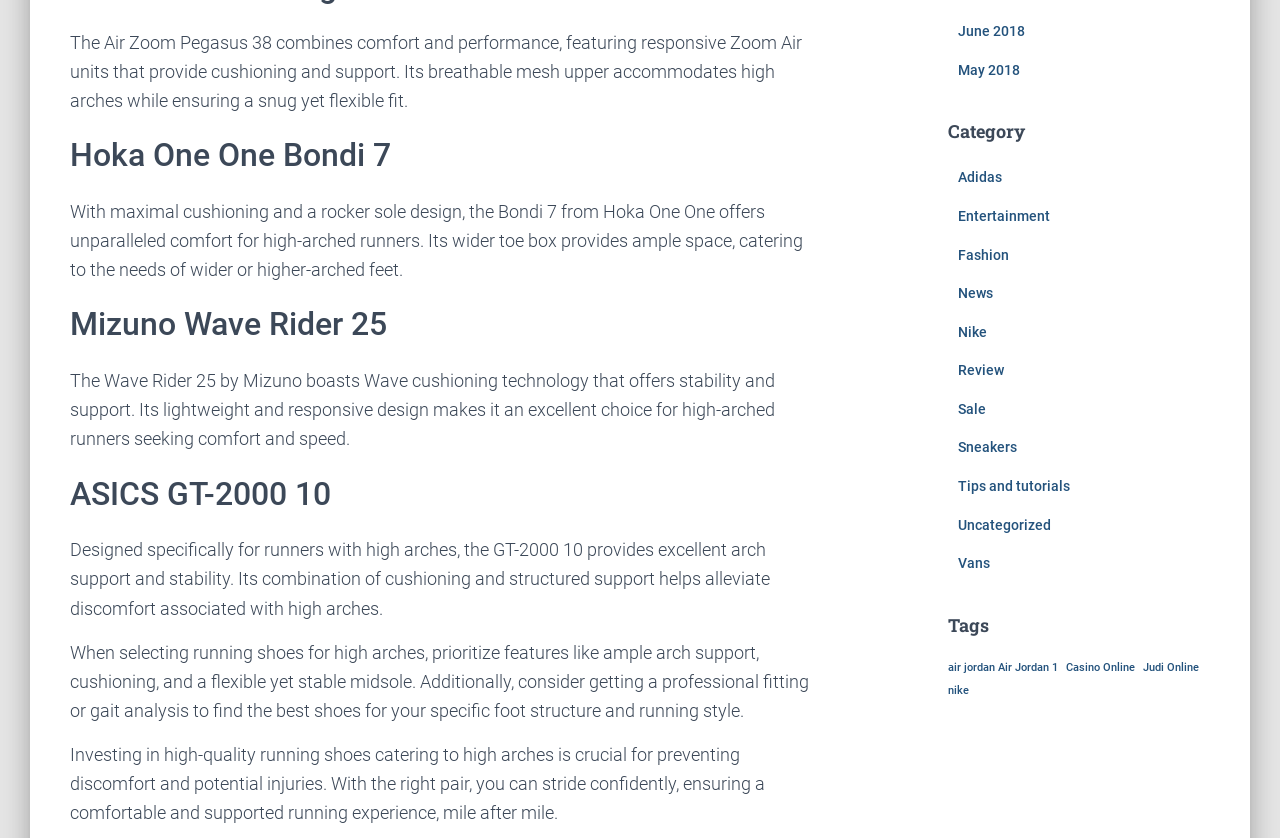Please provide the bounding box coordinates for the element that needs to be clicked to perform the instruction: "Click on the 'Hoka One One Bondi 7' heading". The coordinates must consist of four float numbers between 0 and 1, formatted as [left, top, right, bottom].

[0.055, 0.156, 0.641, 0.217]